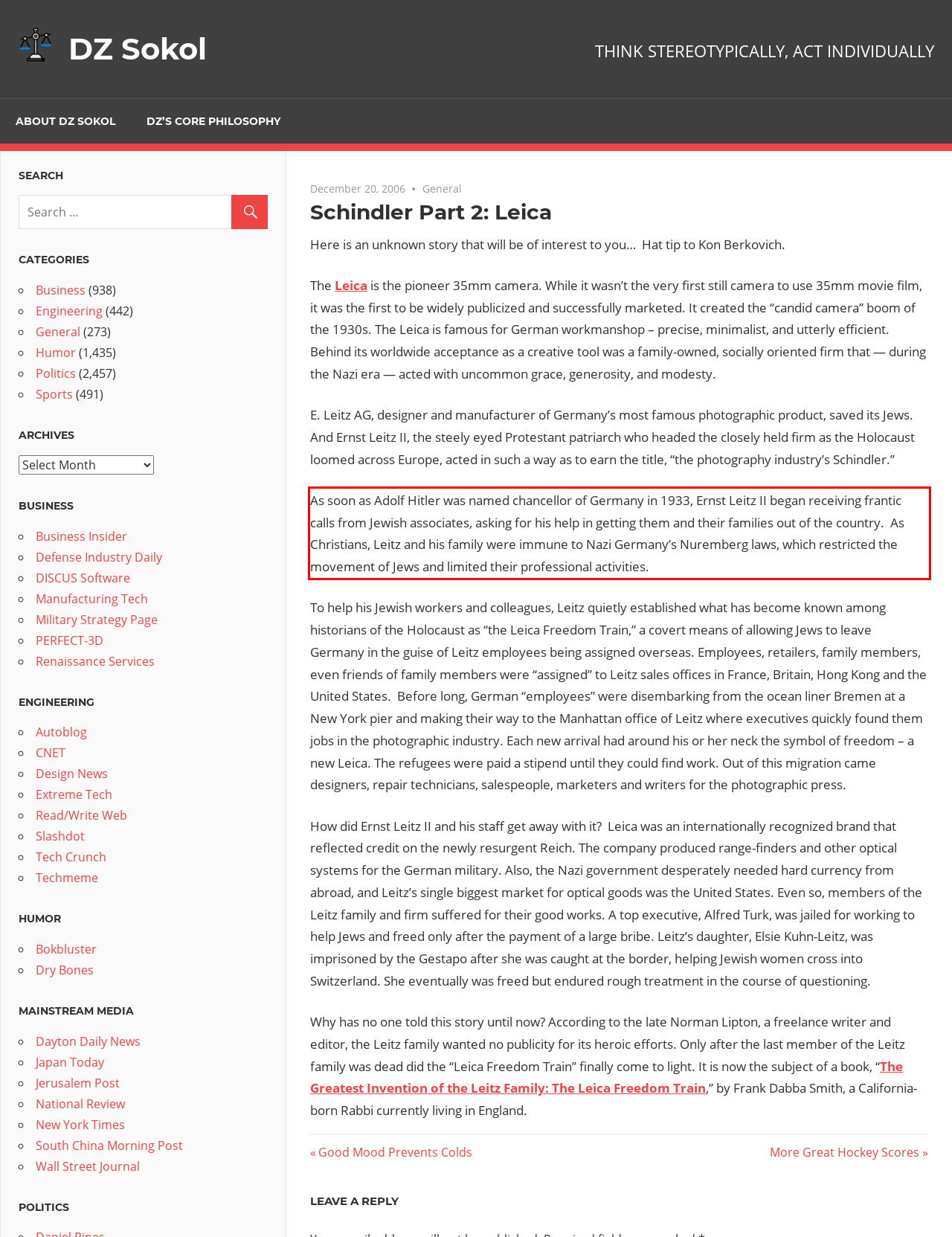Please take the screenshot of the webpage, find the red bounding box, and generate the text content that is within this red bounding box.

As soon as Adolf Hitler was named chancellor of Germany in 1933, Ernst Leitz II began receiving frantic calls from Jewish associates, asking for his help in getting them and their families out of the country. As Christians, Leitz and his family were immune to Nazi Germany’s Nuremberg laws, which restricted the movement of Jews and limited their professional activities.